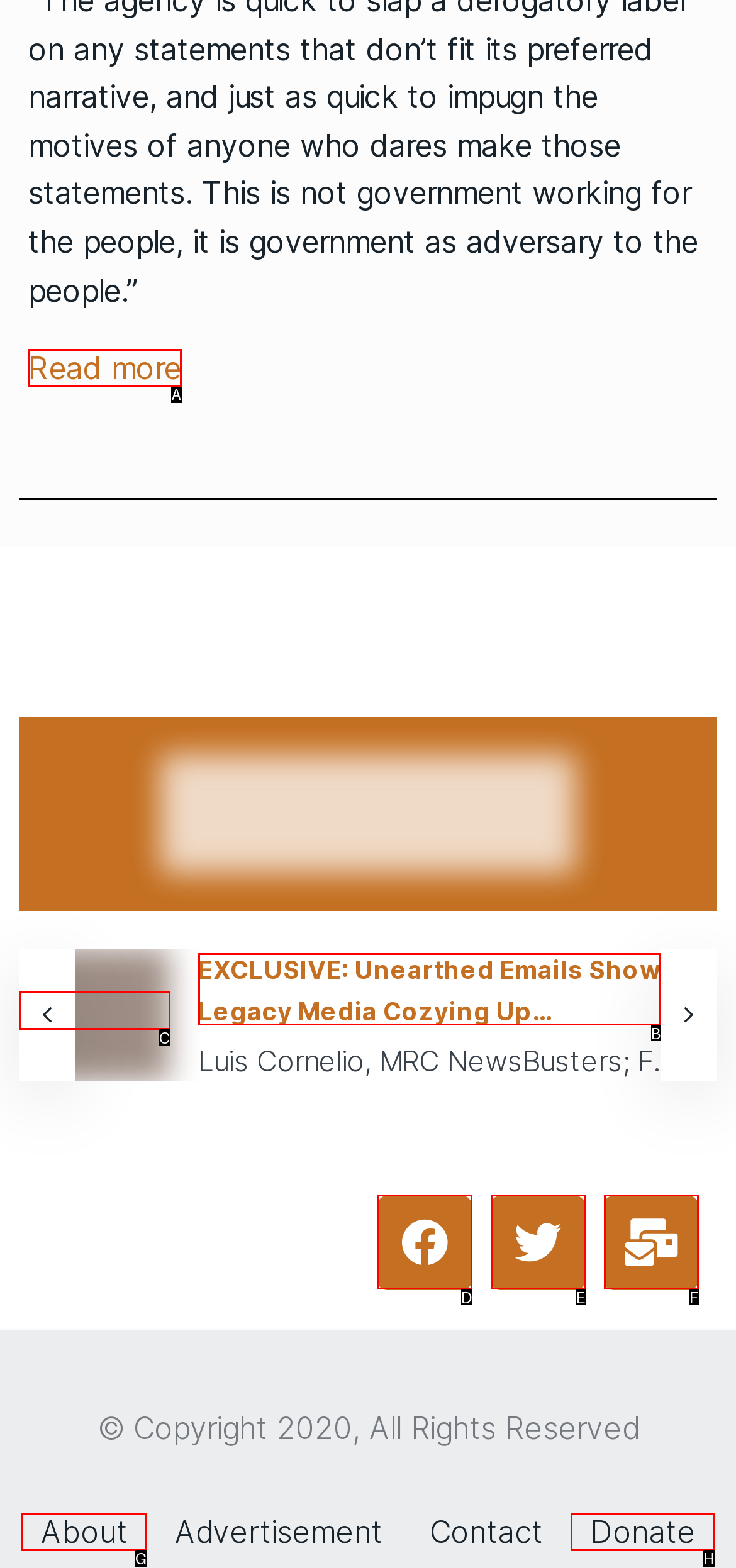Pick the HTML element that corresponds to the description: Read more
Answer with the letter of the correct option from the given choices directly.

A